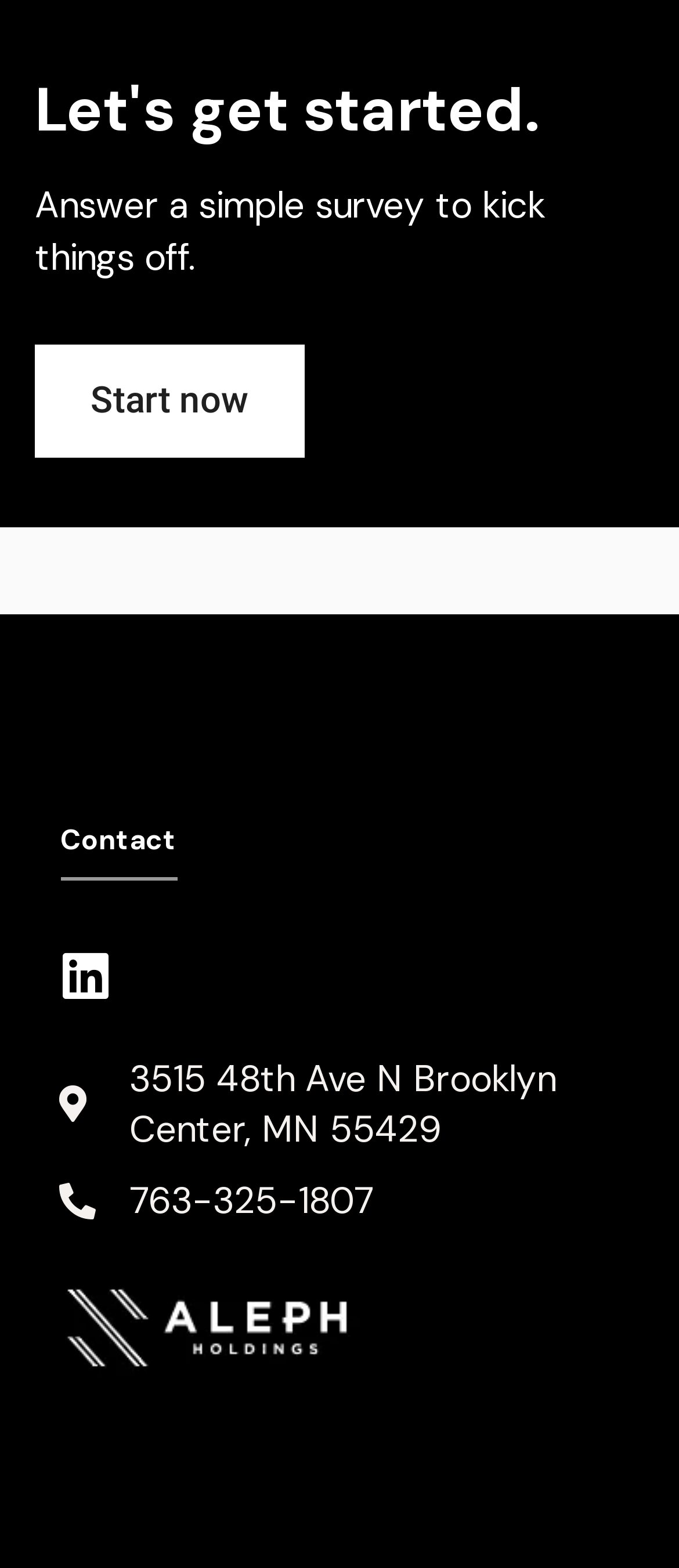Bounding box coordinates are specified in the format (top-left x, top-left y, bottom-right x, bottom-right y). All values are floating point numbers bounded between 0 and 1. Please provide the bounding box coordinate of the region this sentence describes: Start now

[0.051, 0.22, 0.449, 0.292]